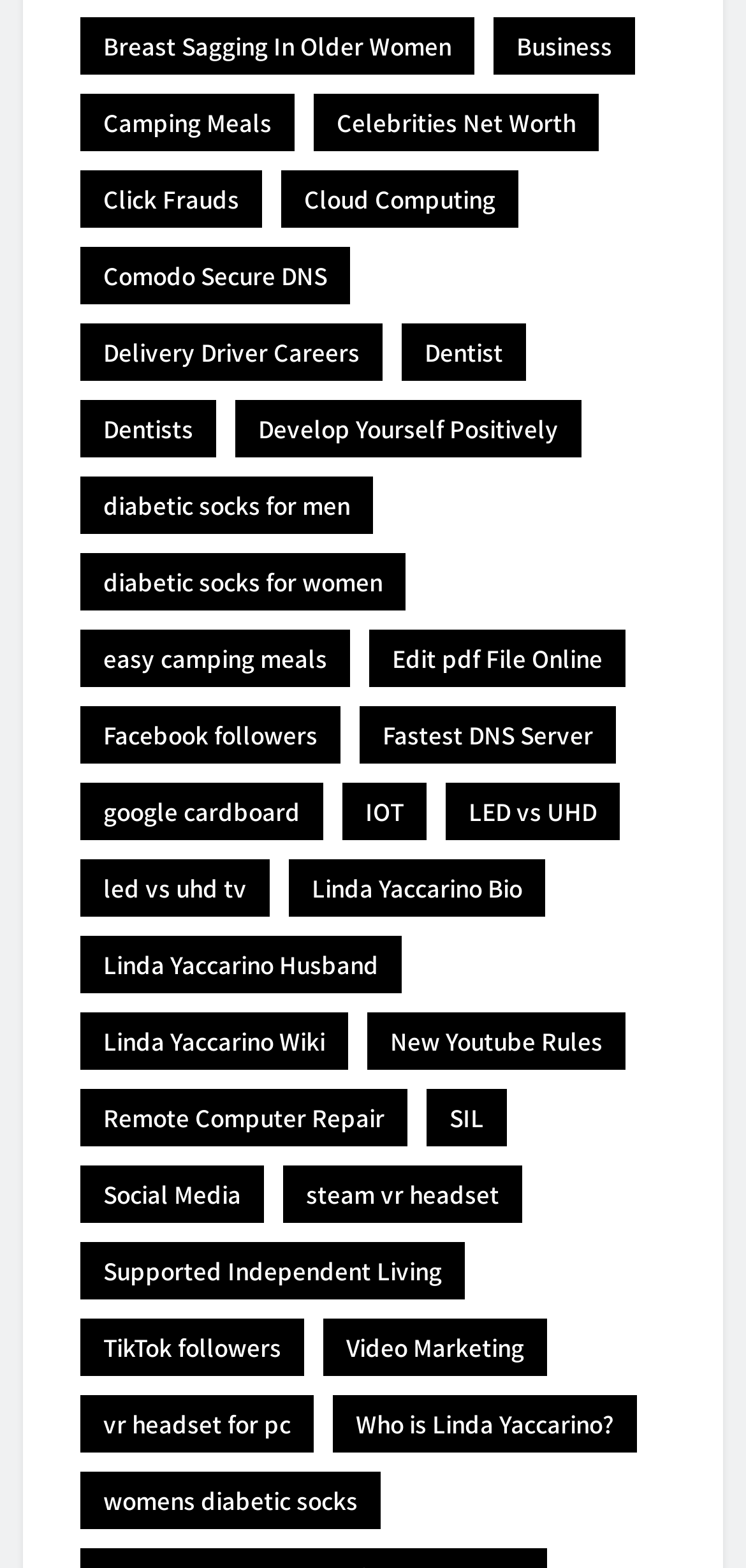Please pinpoint the bounding box coordinates for the region I should click to adhere to this instruction: "View Camping Meals".

[0.108, 0.059, 0.395, 0.096]